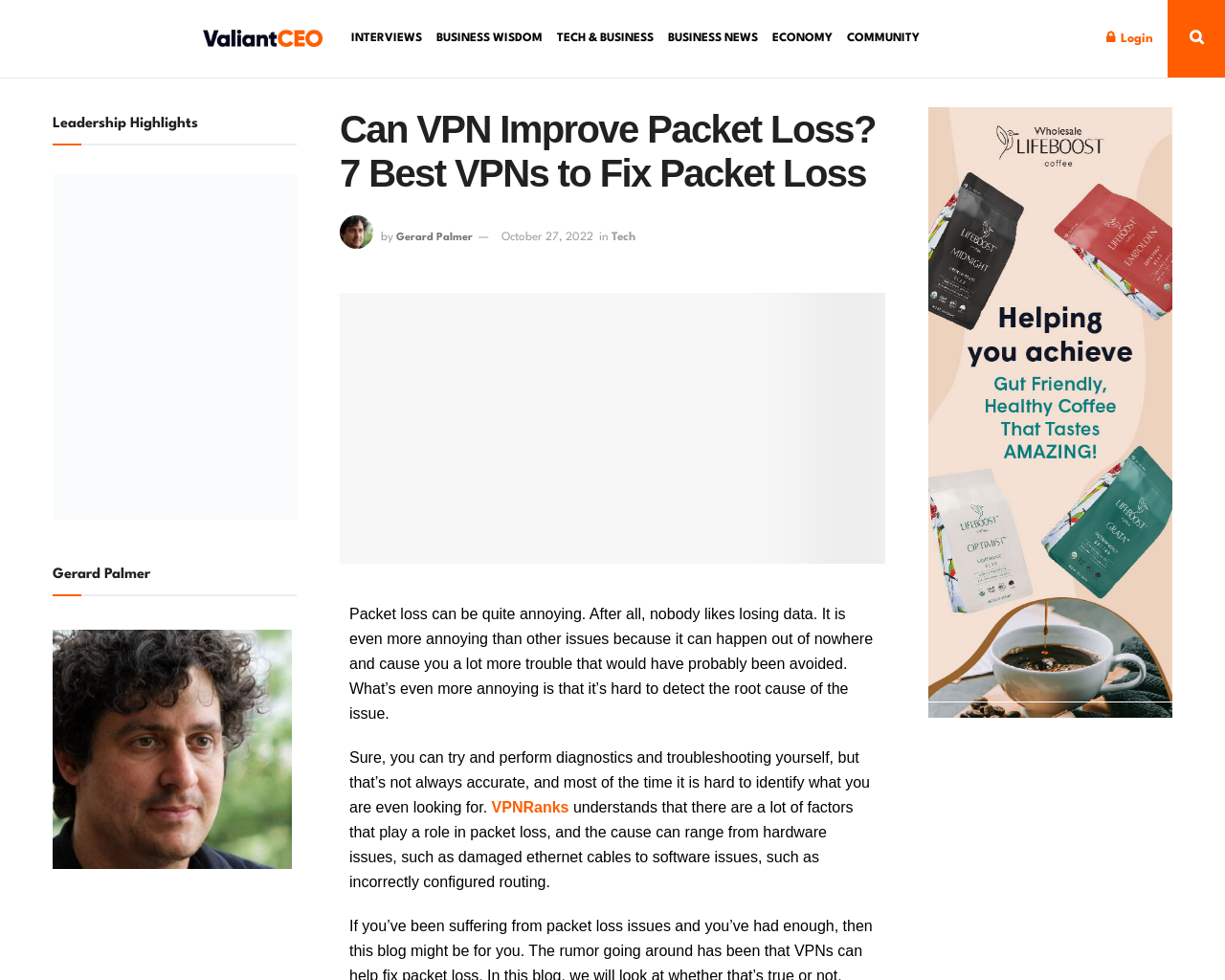What is the category of the article? Based on the screenshot, please respond with a single word or phrase.

Tech